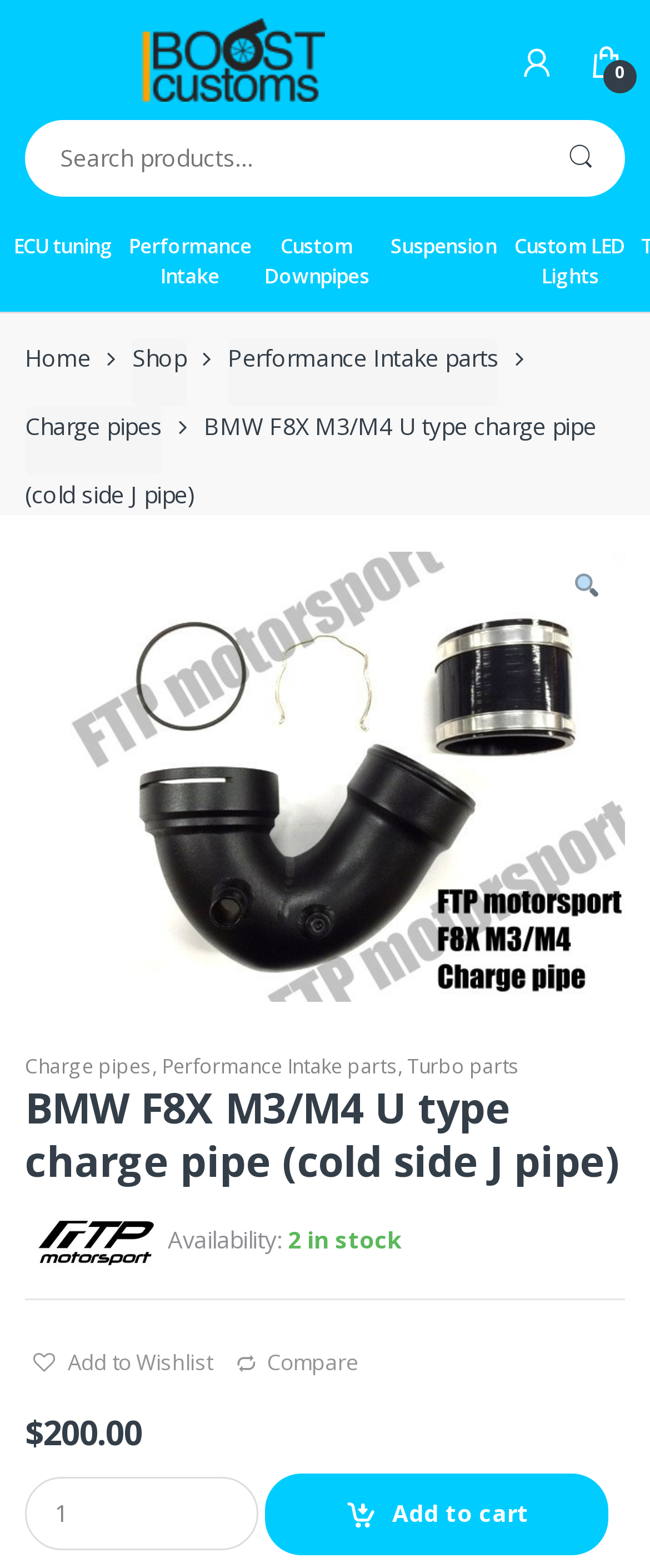Highlight the bounding box coordinates of the element you need to click to perform the following instruction: "Search for something."

[0.038, 0.077, 0.962, 0.125]